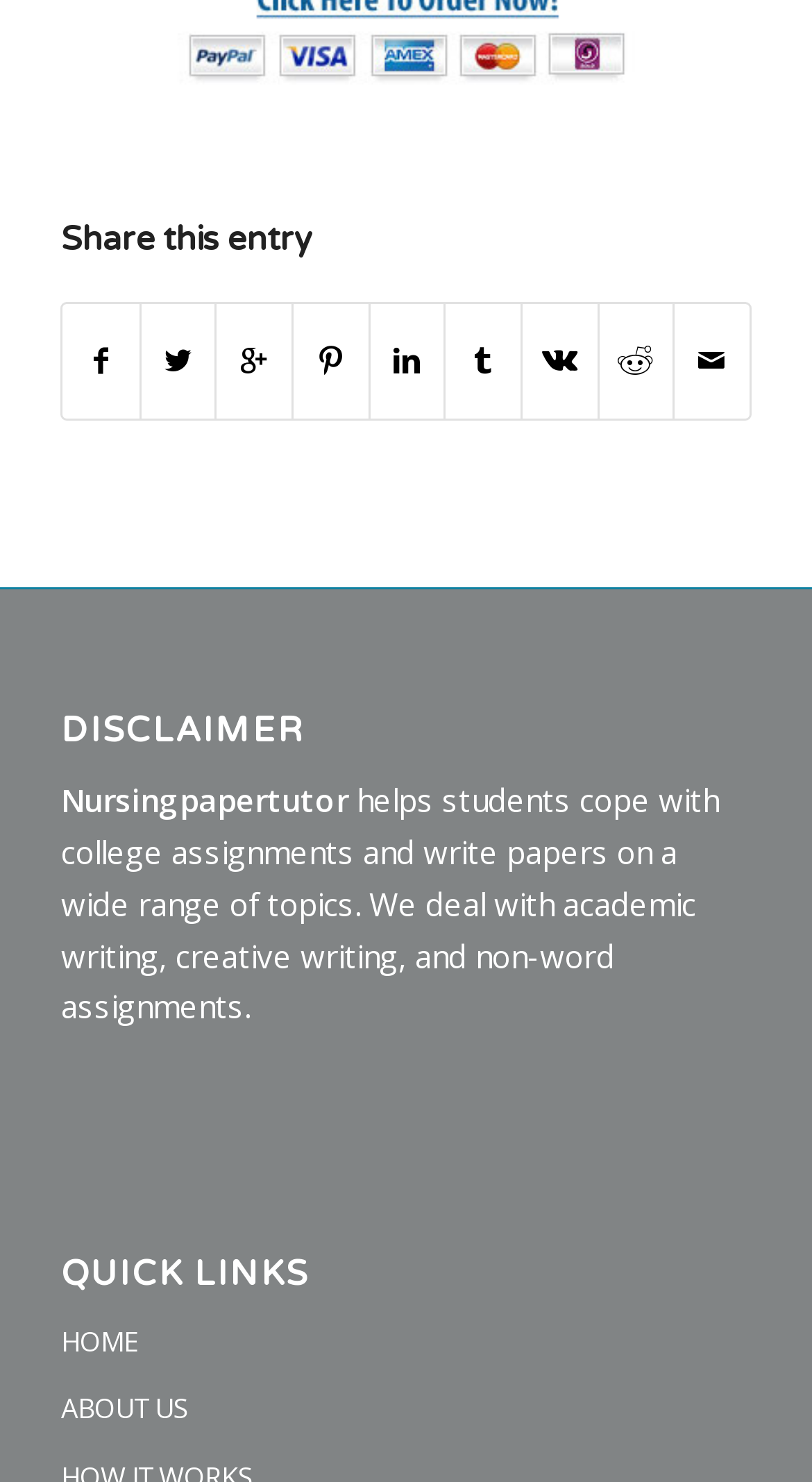What is the purpose of Nursingpapertutor?
Based on the image, provide your answer in one word or phrase.

Help students with assignments